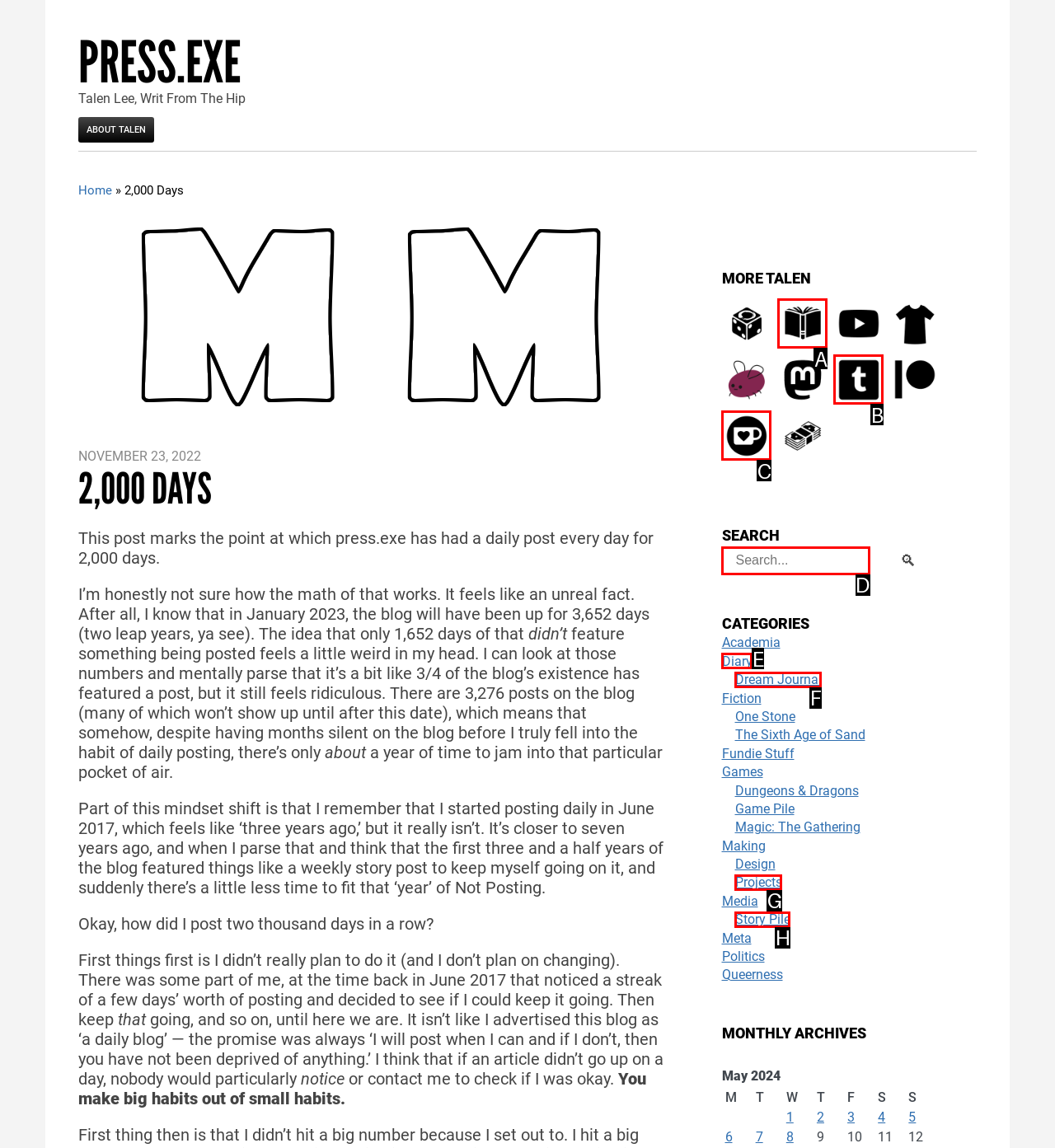Which HTML element fits the description: Dream Journal? Respond with the letter of the appropriate option directly.

F